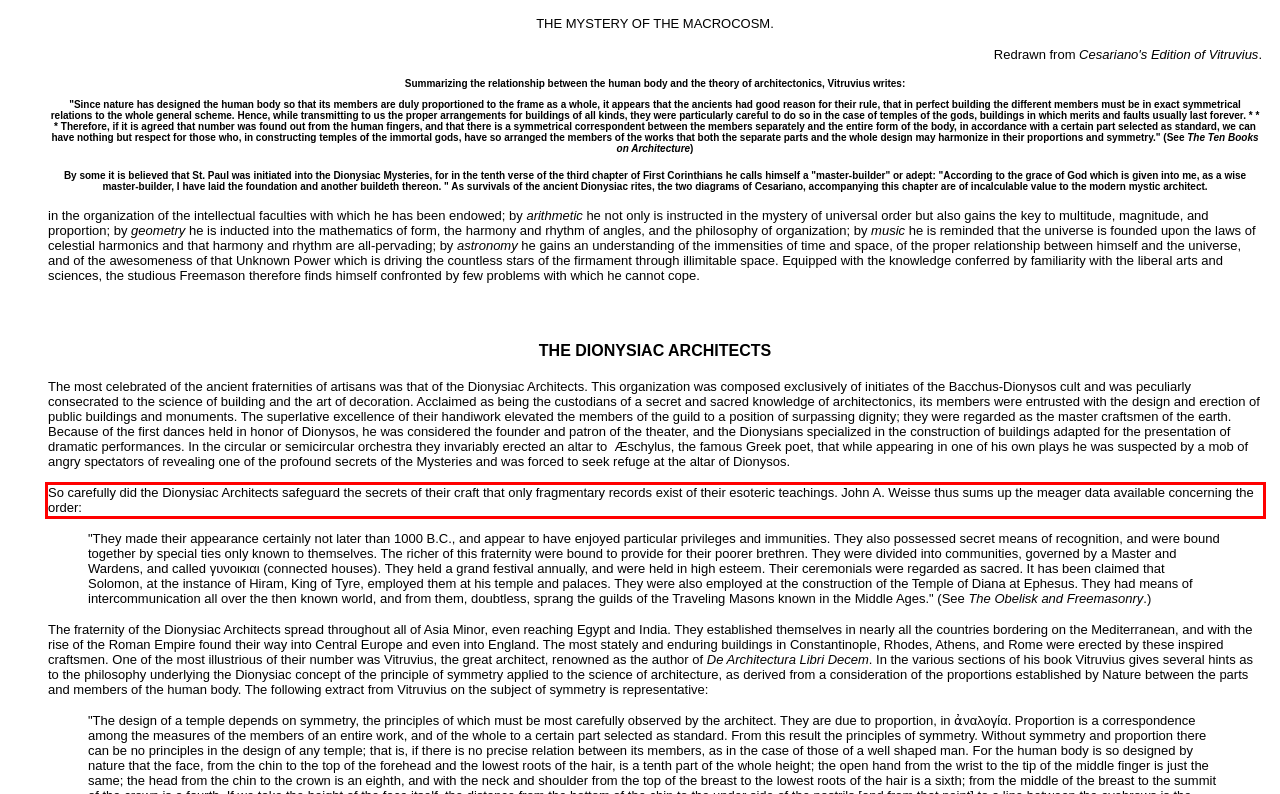Please analyze the provided webpage screenshot and perform OCR to extract the text content from the red rectangle bounding box.

So carefully did the Dionysiac Architects safeguard the secrets of their craft that only fragmentary records exist of their esoteric teachings. John A. Weisse thus sums up the meager data available concerning the order: